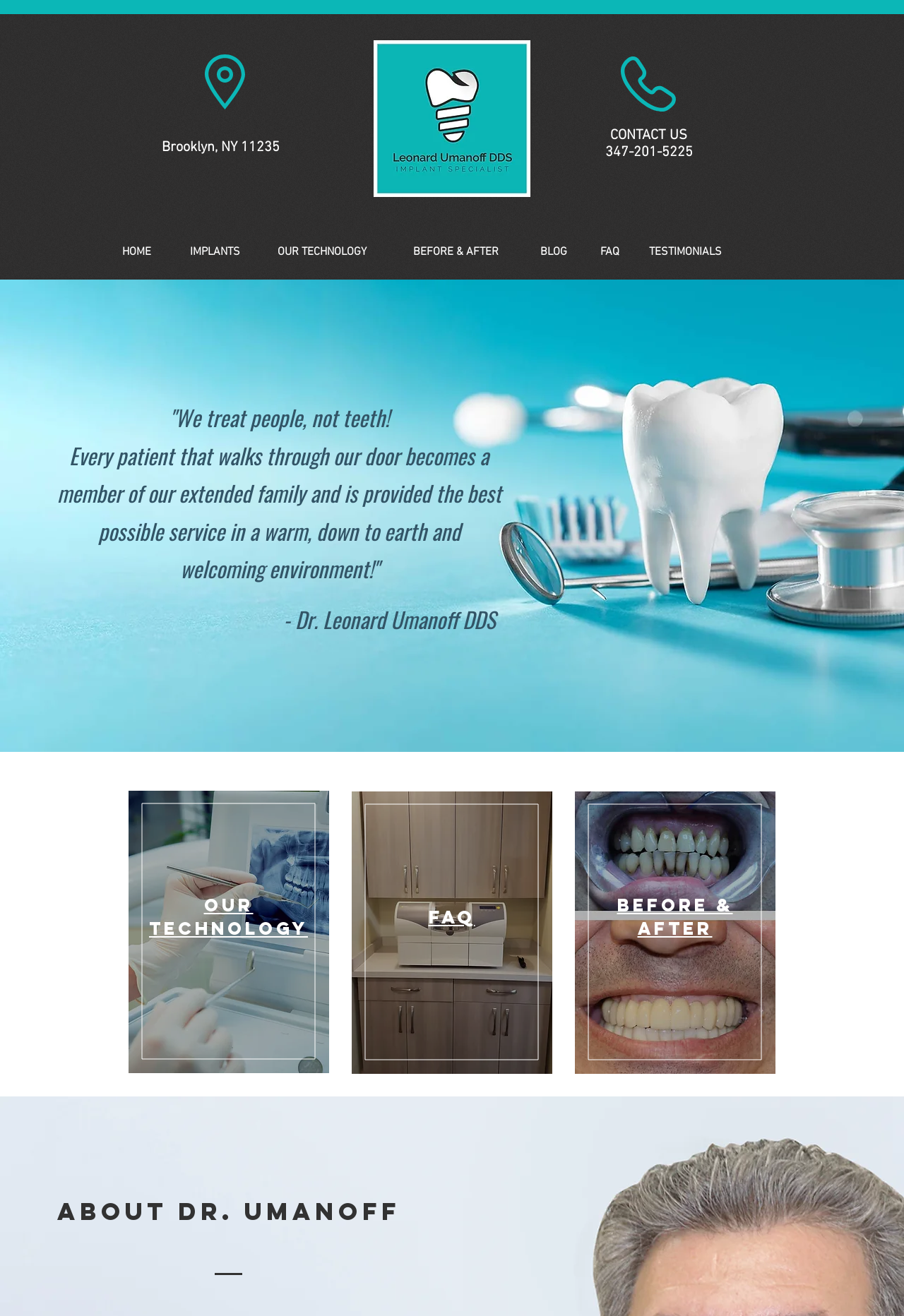Please extract the primary headline from the webpage.

- Dr. Leonard Umanoff DDS